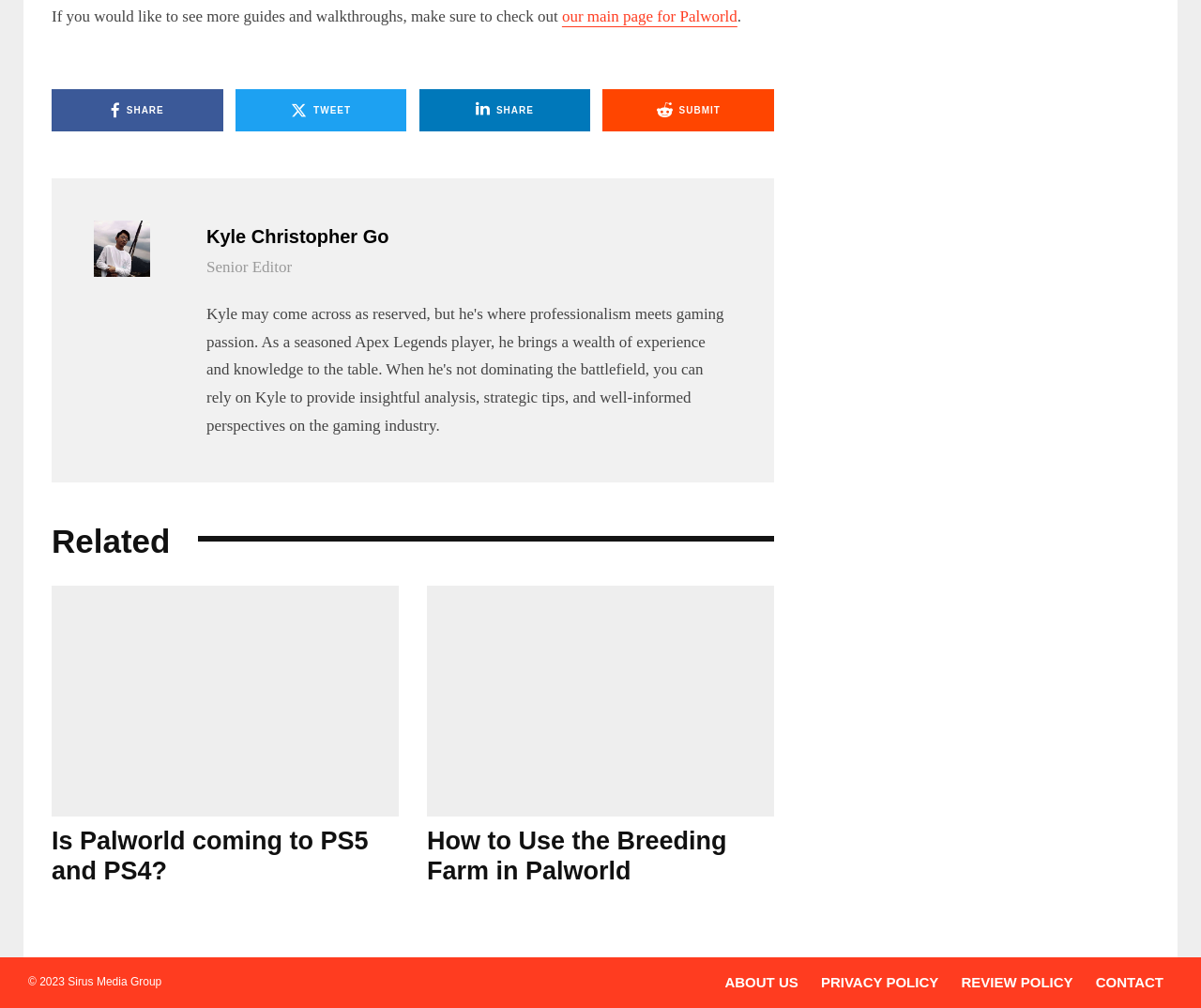Respond to the following question using a concise word or phrase: 
What are the social media sharing options available?

Share, Tweet, Share